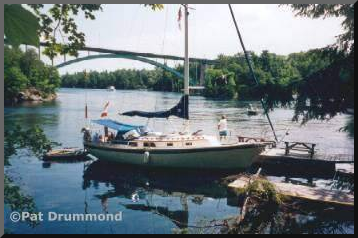Describe all the important aspects and details of the image.

The image captures a serene scene on the water at Georgina Island, located south of the Thousand Island Bridge. A sailboat is anchored at a wooden dock, with a man engaged in an activity on board, suggesting leisure or maintenance. The backdrop features the impressive arch of the Thousand Island Bridge, surrounded by lush greenery, highlighting the natural beauty of the region. This area is historically significant as it played a vital role in trade and travel, with French voyageurs and later British settlers shaping its past. Today, it is celebrated for recreation and scenic beauty, inviting visitors to enjoy various activities on the water.